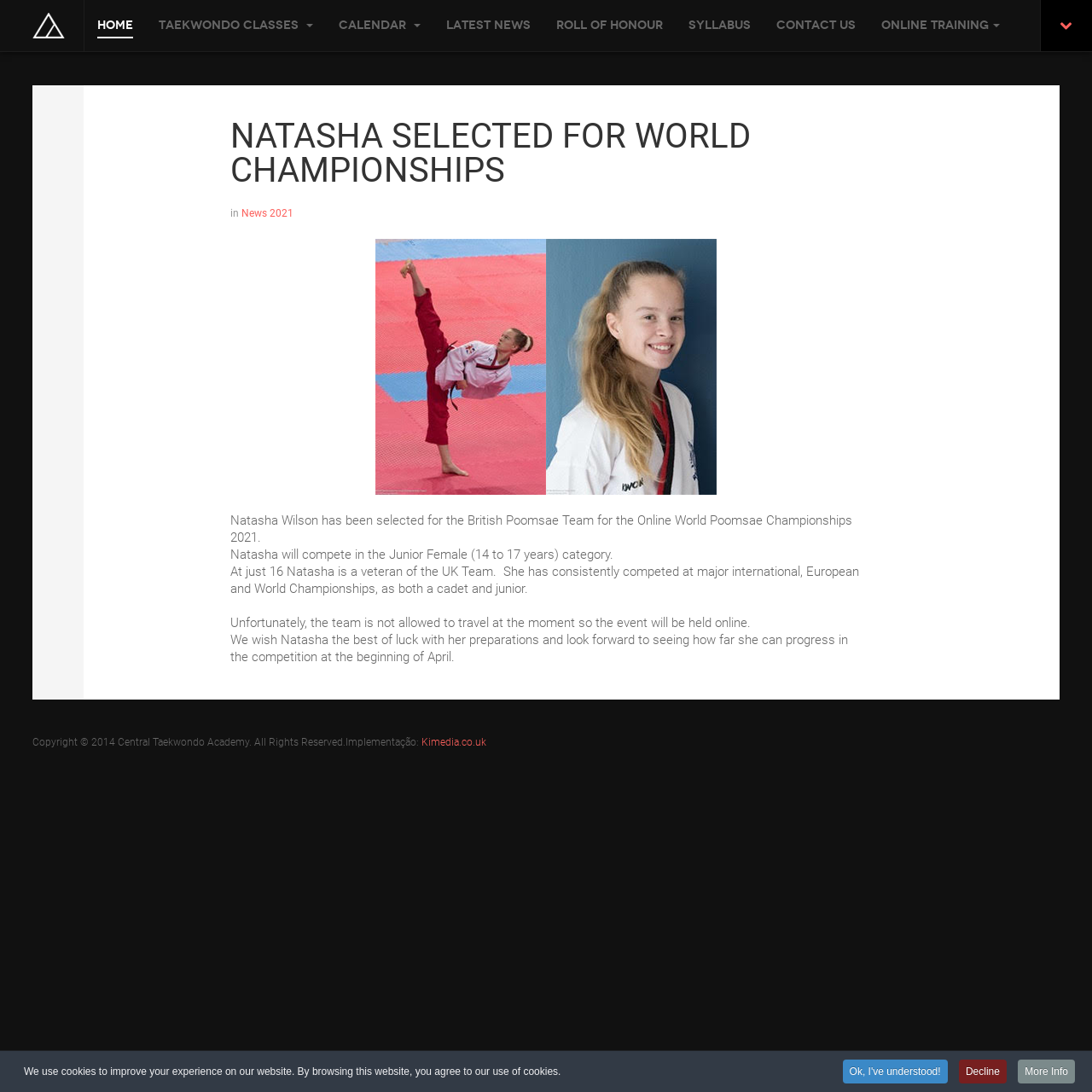What is the category Natasha will compete in?
Can you offer a detailed and complete answer to this question?

According to the article, Natasha will compete in the Junior Female (14 to 17 years) category, which is mentioned in the sentence 'Natasha will compete in the Junior Female (14 to 17 years) category'.